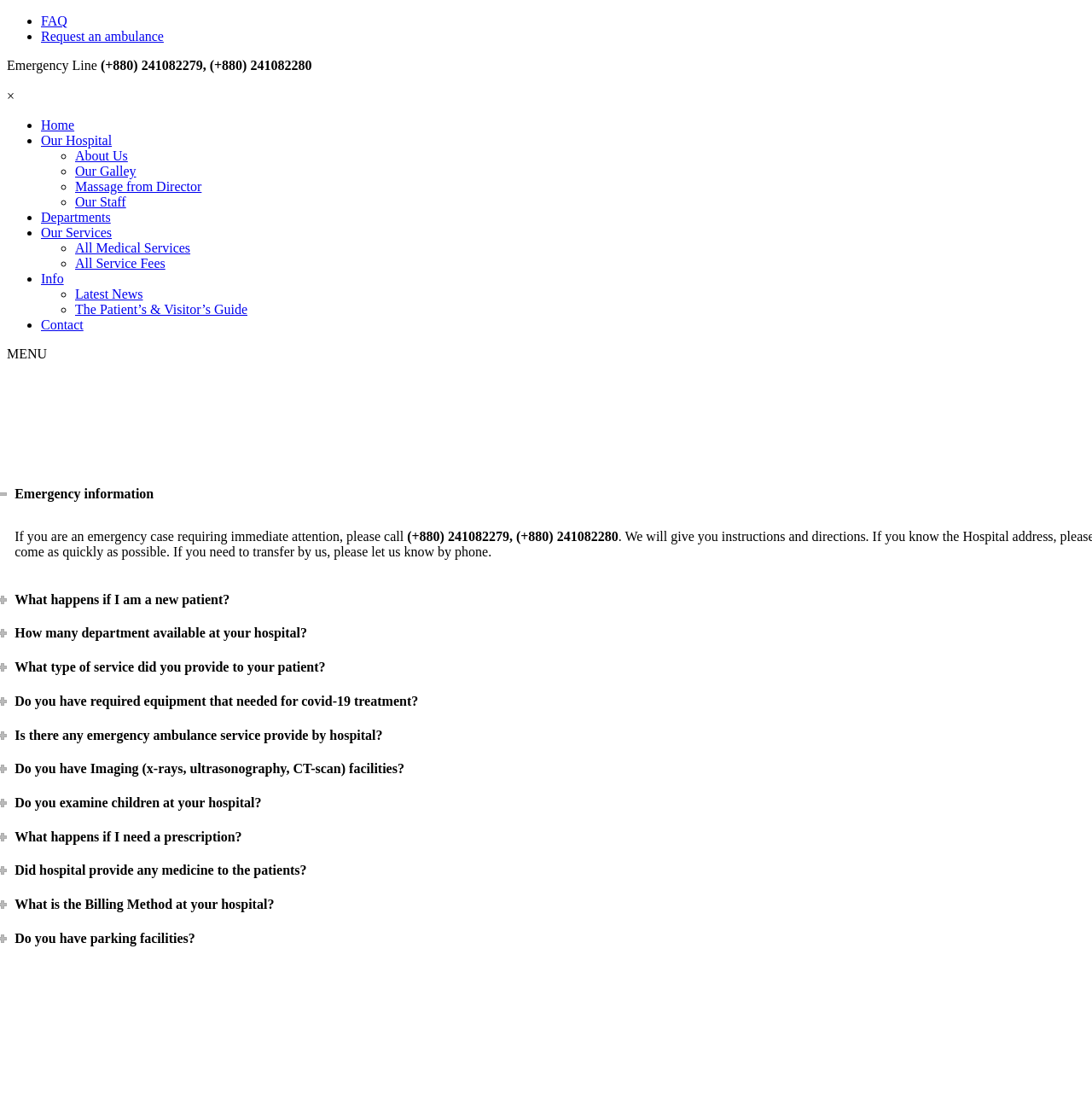What is the emergency line number?
Answer the question with a thorough and detailed explanation.

I found the emergency line number by looking at the static text element with the description 'Emergency Line' and the corresponding phone numbers next to it.